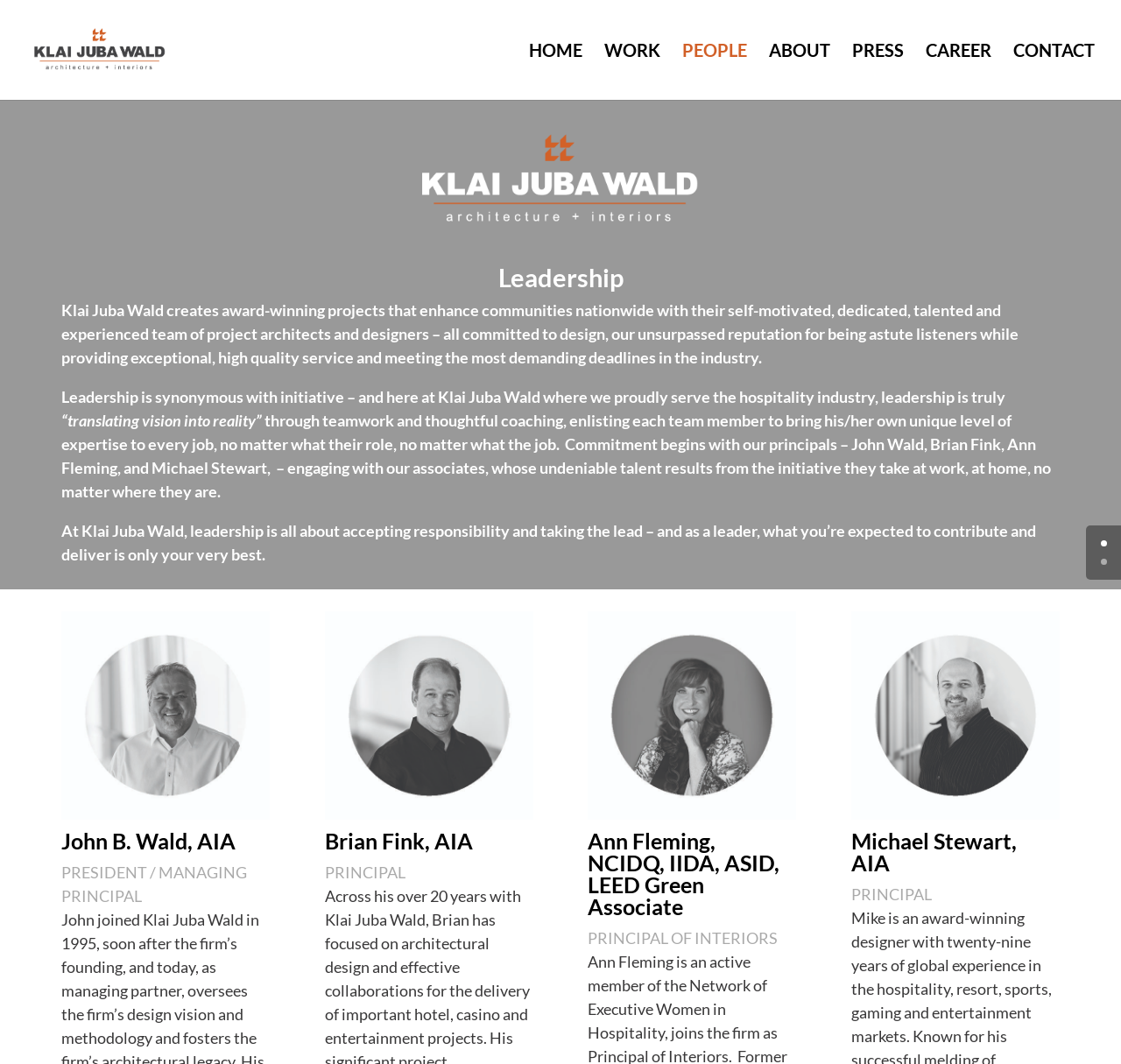Please determine the bounding box coordinates for the element that should be clicked to follow these instructions: "Follow the 'WD' link".

None